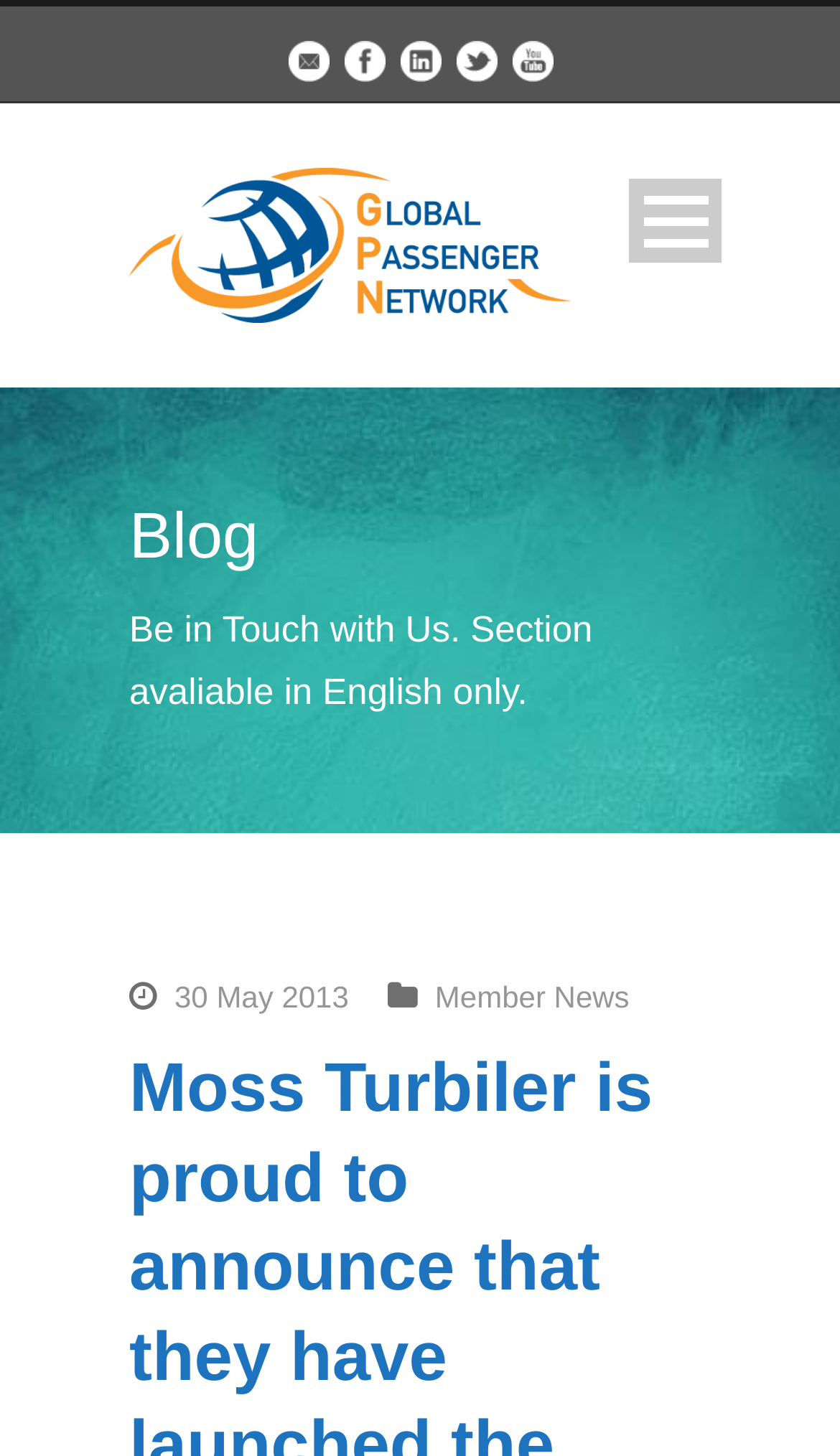Determine the bounding box coordinates of the clickable area required to perform the following instruction: "Contact GPN". The coordinates should be represented as four float numbers between 0 and 1: [left, top, right, bottom].

[0.154, 0.71, 0.846, 0.784]